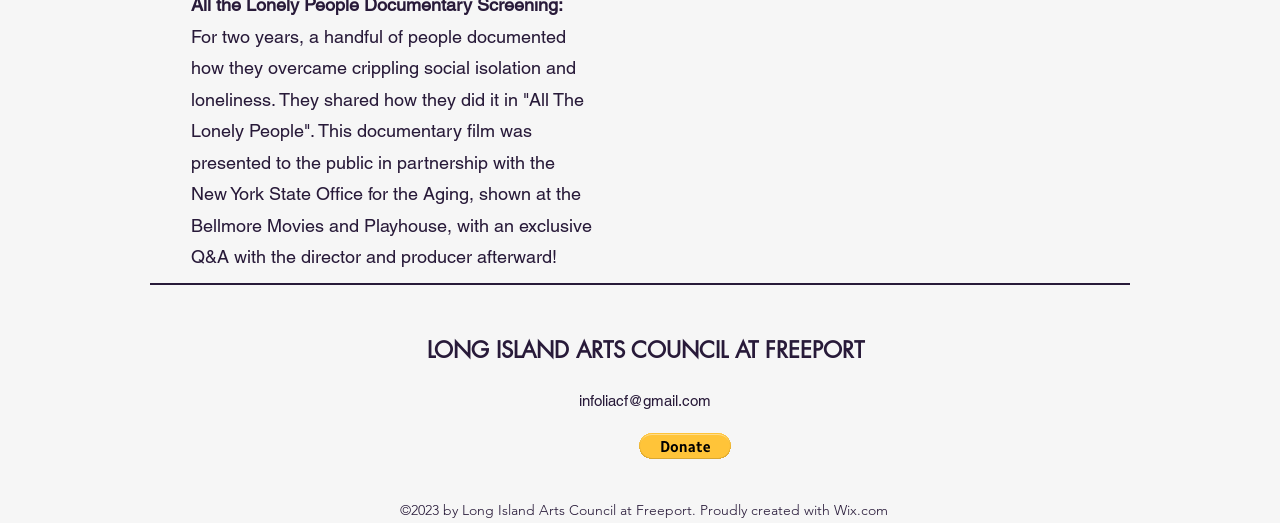Utilize the information from the image to answer the question in detail:
What is the email address provided on the webpage?

I found the answer by looking at the link element with the text 'infoliacf@gmail.com', which is an email address.